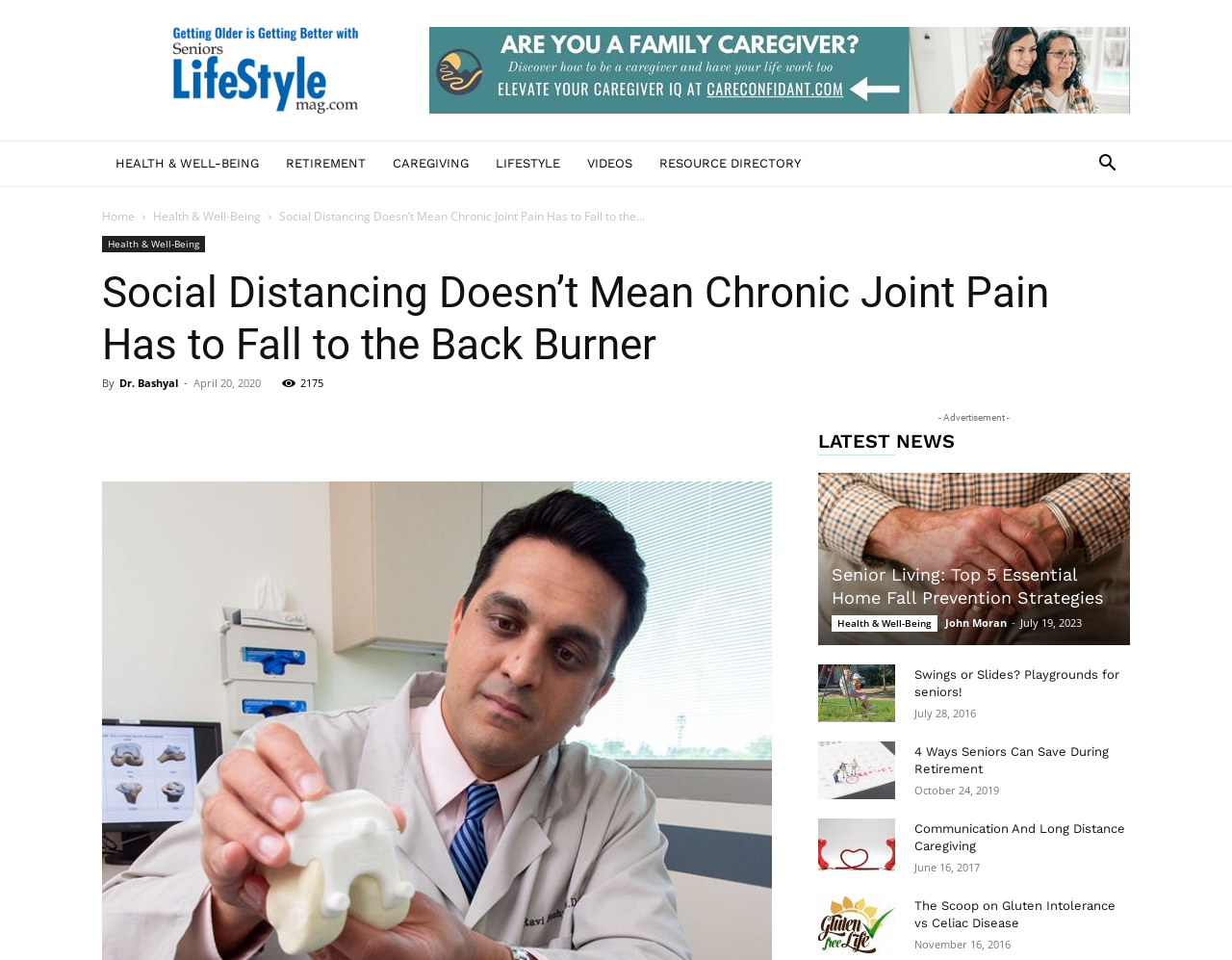Could you find the bounding box coordinates of the clickable area to complete this instruction: "Read 'Social Distancing Doesn’t Mean Chronic Joint Pain Has to Fall to the Back Burner'"?

[0.227, 0.217, 0.523, 0.234]